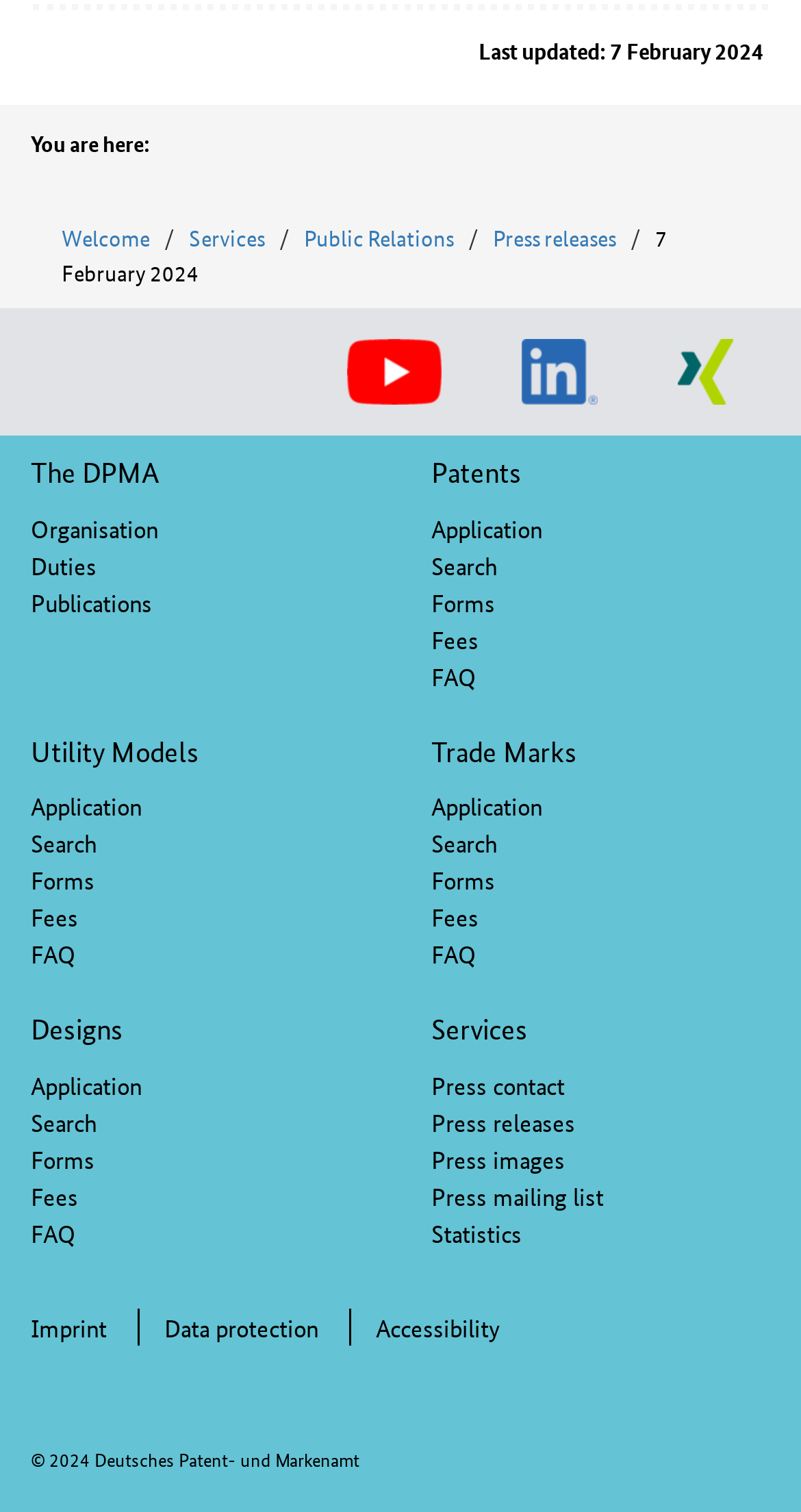What is the copyright year?
Use the screenshot to answer the question with a single word or phrase.

2024